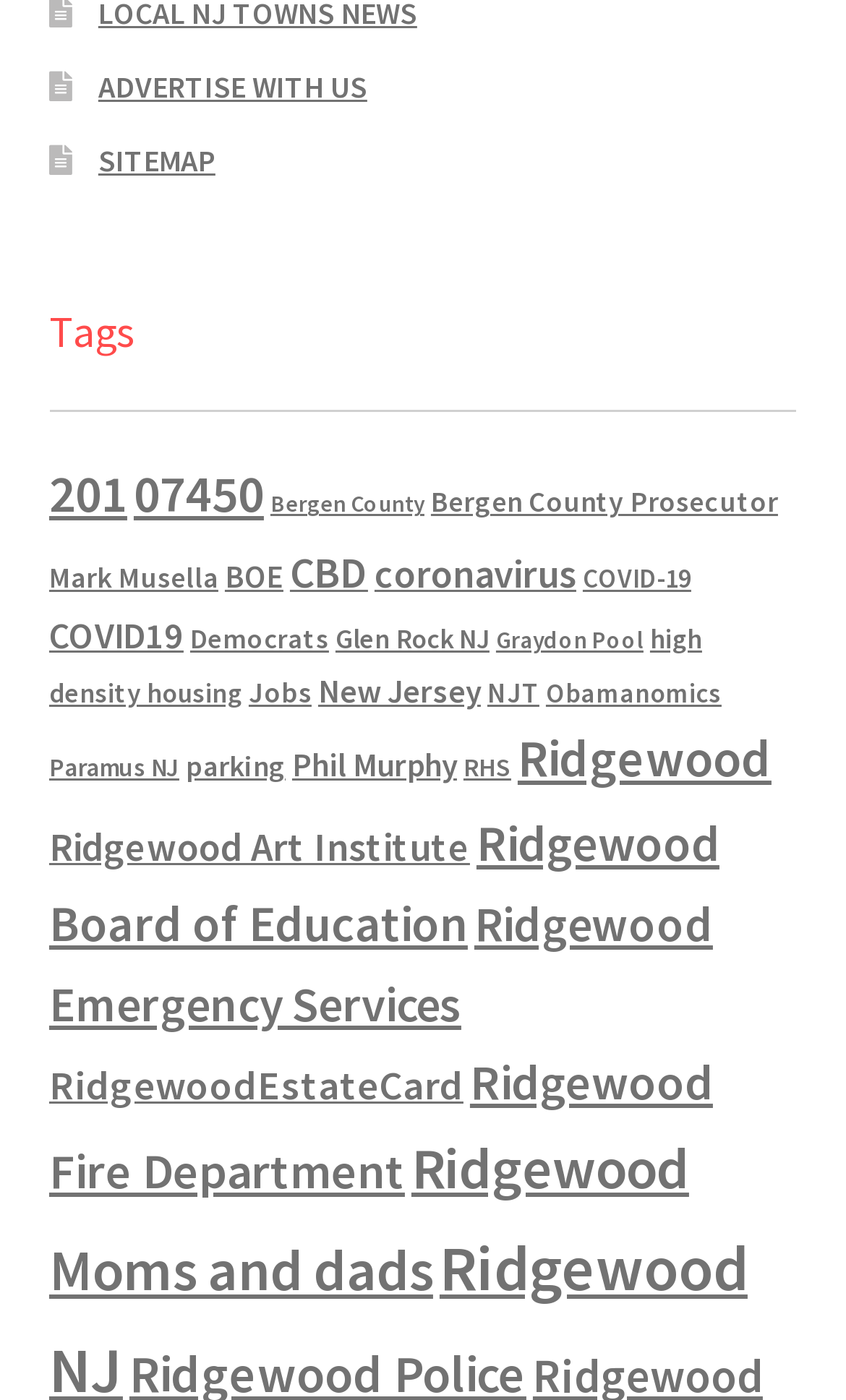Please specify the bounding box coordinates of the region to click in order to perform the following instruction: "View tags".

[0.058, 0.216, 0.158, 0.255]